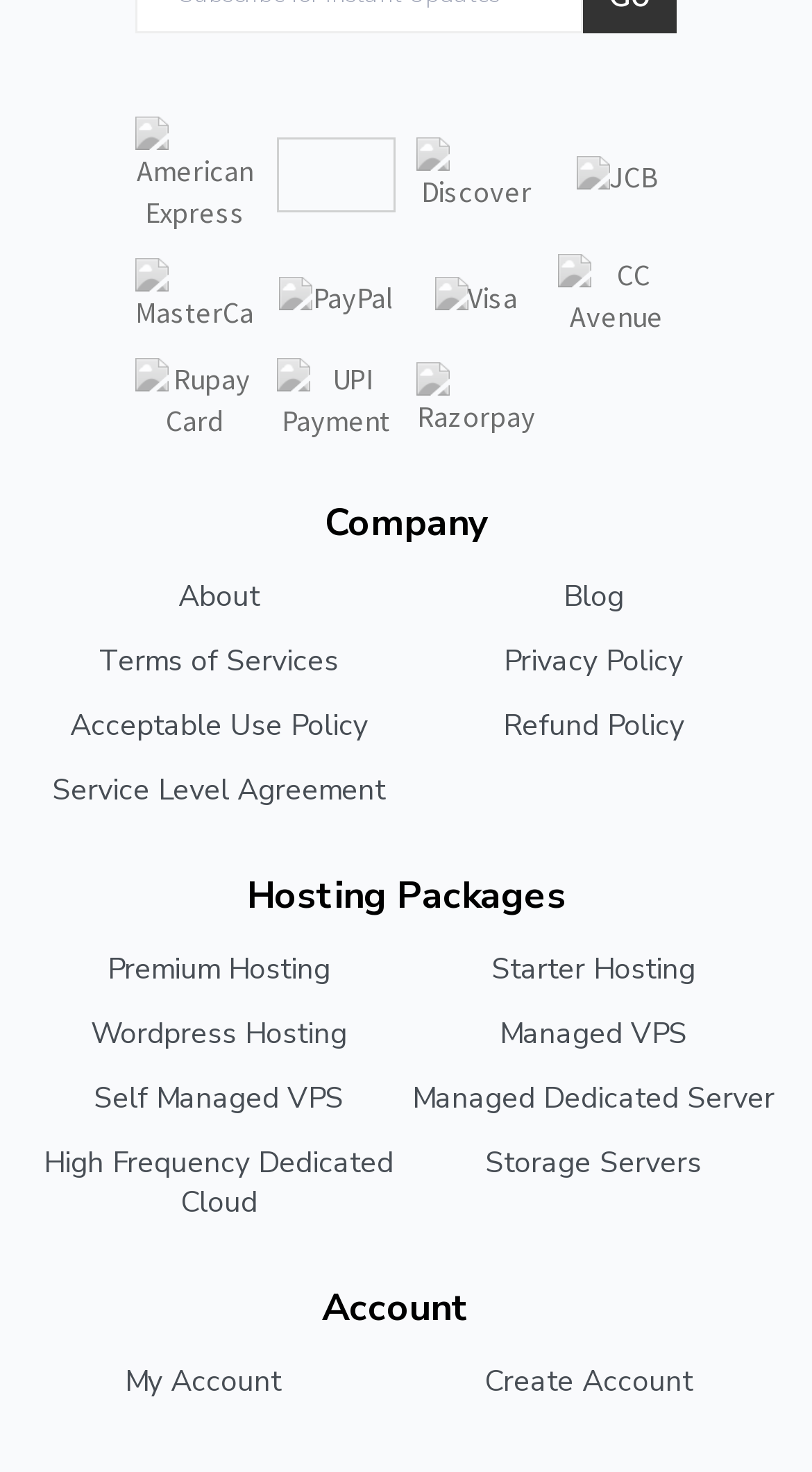Locate the bounding box coordinates of the element to click to perform the following action: 'View company information'. The coordinates should be given as four float values between 0 and 1, in the form of [left, top, right, bottom].

[0.038, 0.343, 0.962, 0.371]